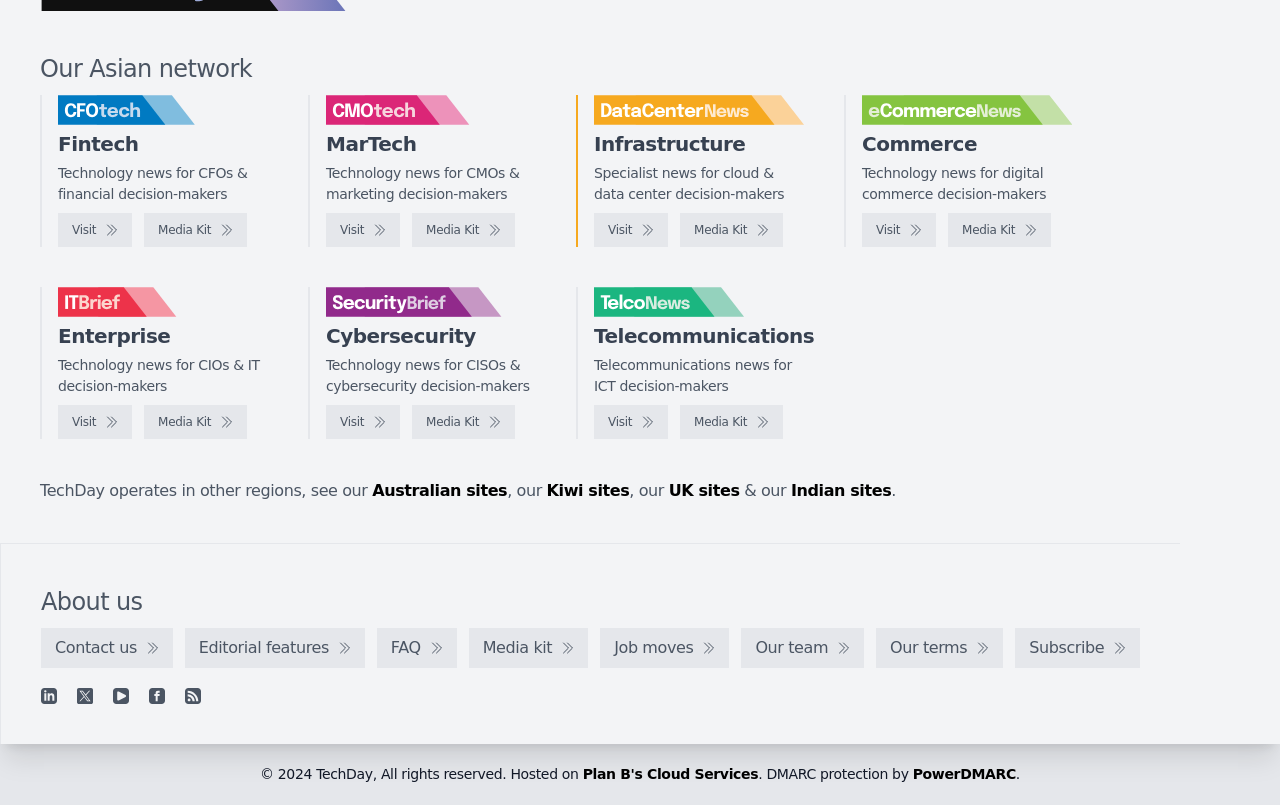Pinpoint the bounding box coordinates of the clickable area necessary to execute the following instruction: "Contact us". The coordinates should be given as four float numbers between 0 and 1, namely [left, top, right, bottom].

[0.032, 0.78, 0.135, 0.83]